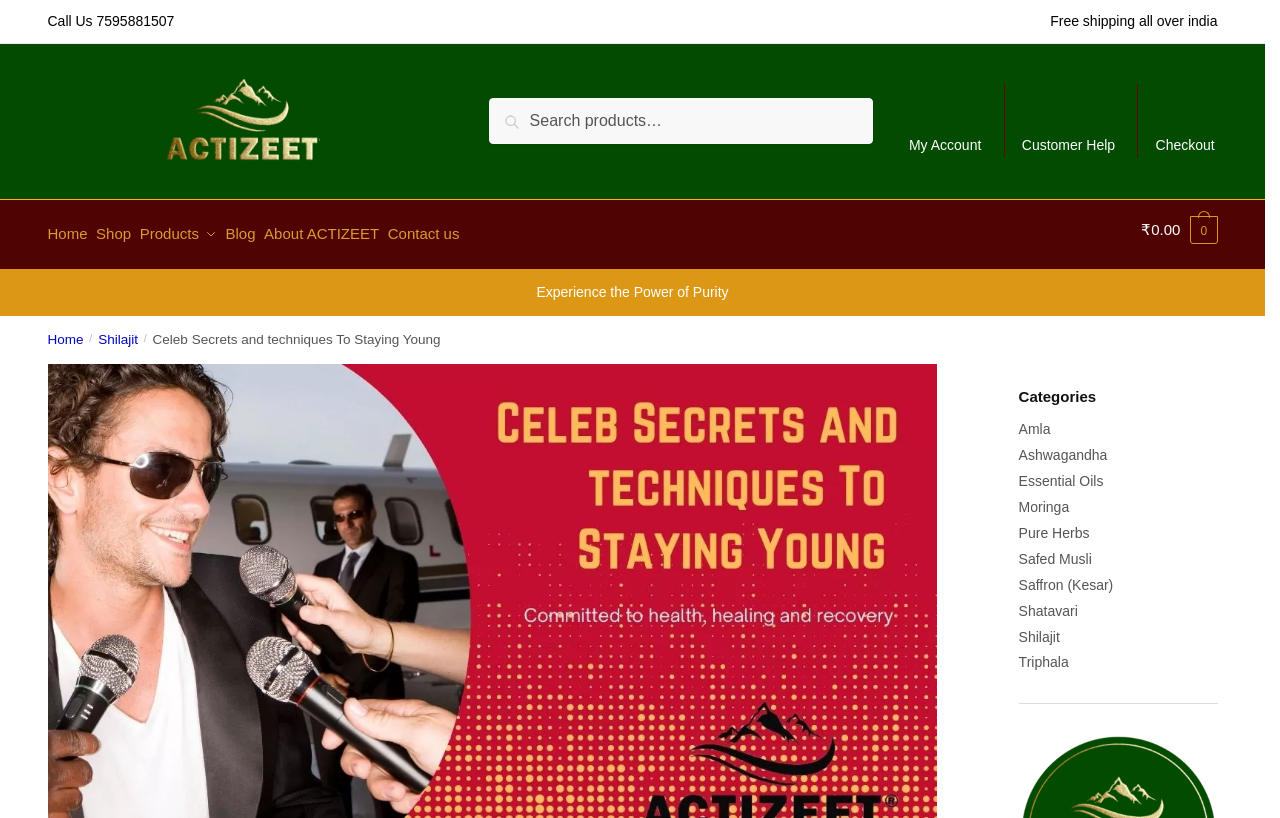What categories of products are available on this website?
Provide an in-depth answer to the question, covering all aspects.

The categories of products available on this website are listed at the bottom of the webpage, which include 'Amla', 'Ashwagandha', 'Essential Oils', and several others.